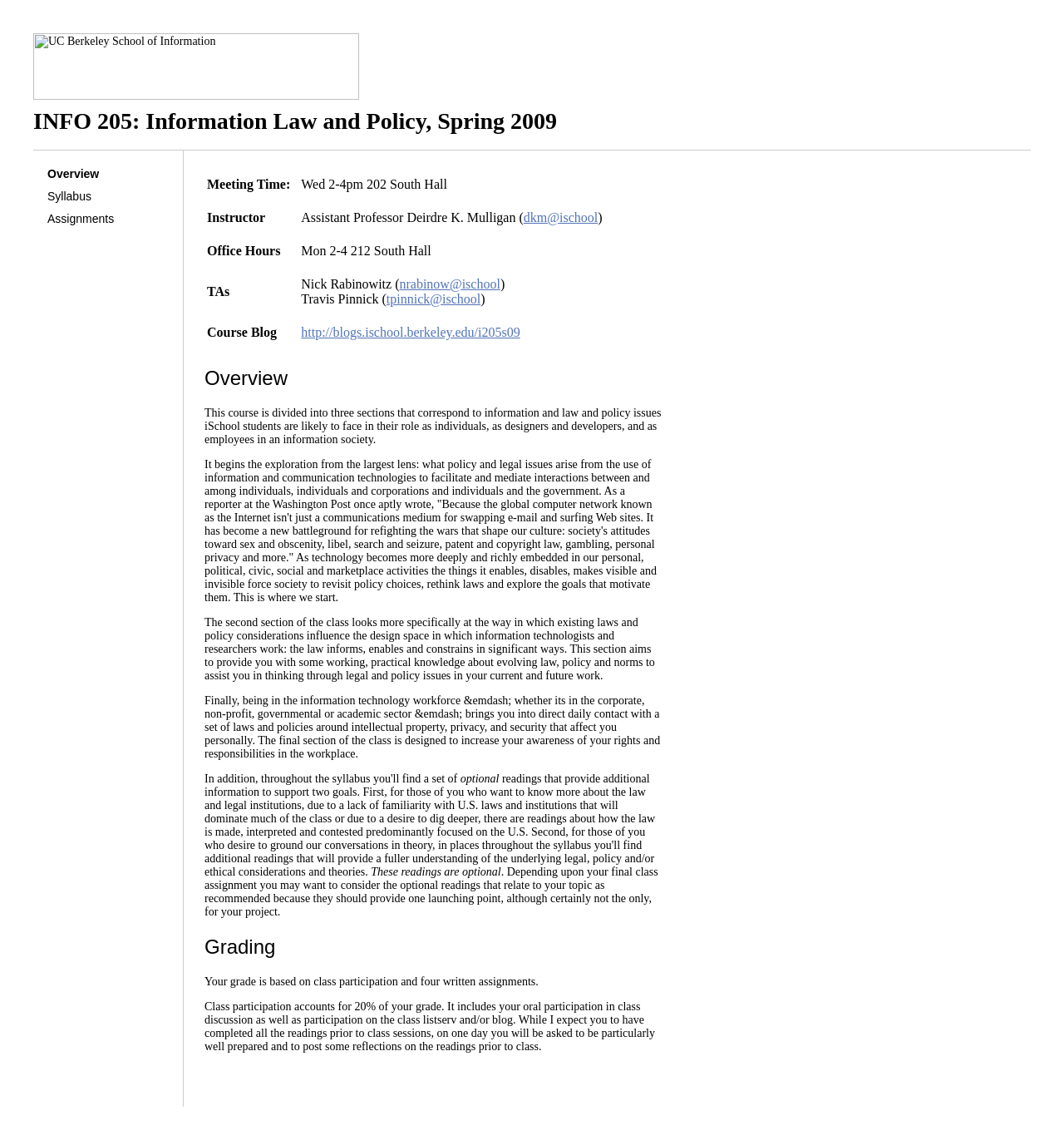Determine the bounding box coordinates of the clickable region to execute the instruction: "Check the 'June 11, 2024' post date". The coordinates should be four float numbers between 0 and 1, denoted as [left, top, right, bottom].

None